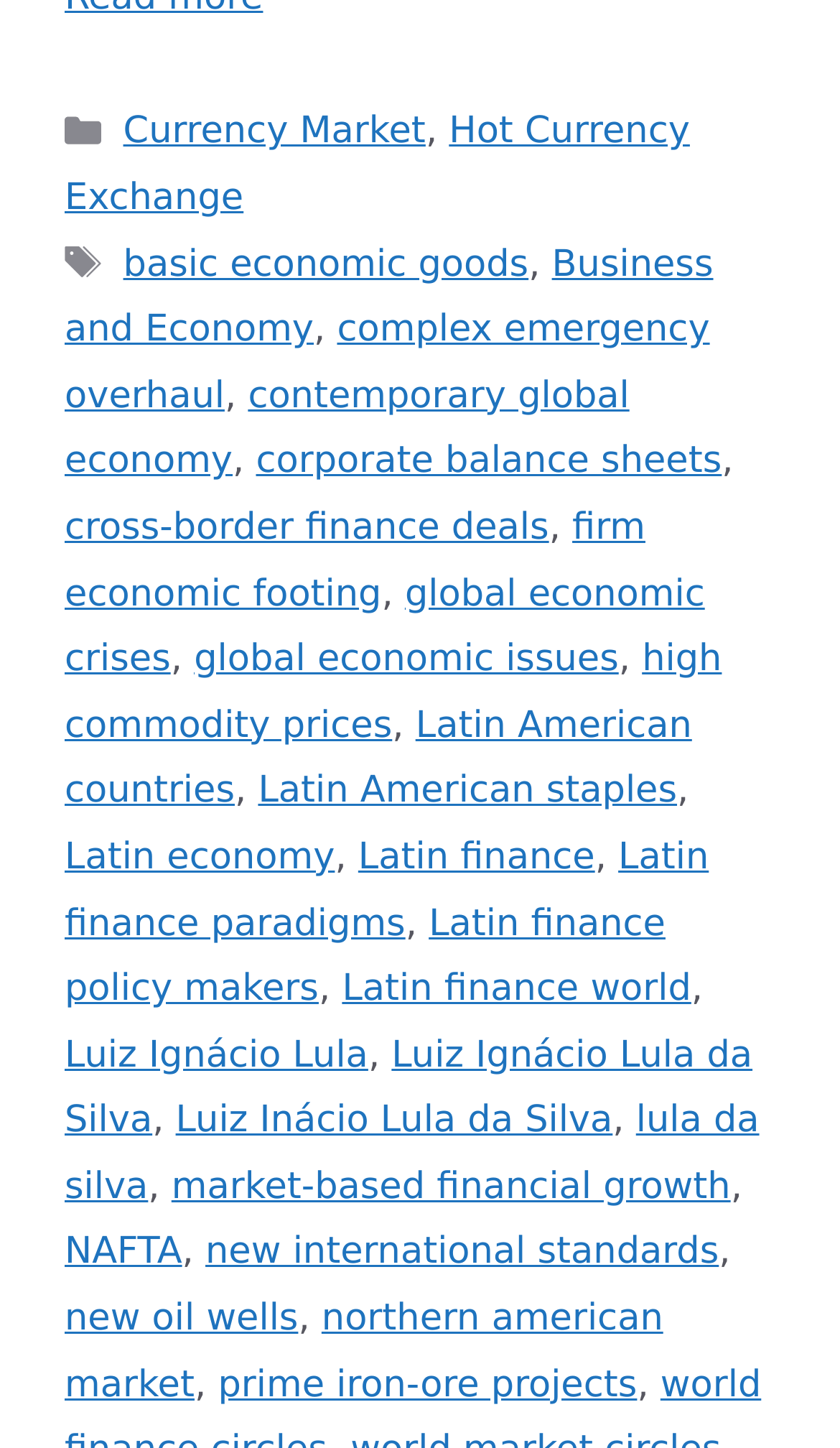What is the first link listed under Categories?
Relying on the image, give a concise answer in one word or a brief phrase.

Currency Market